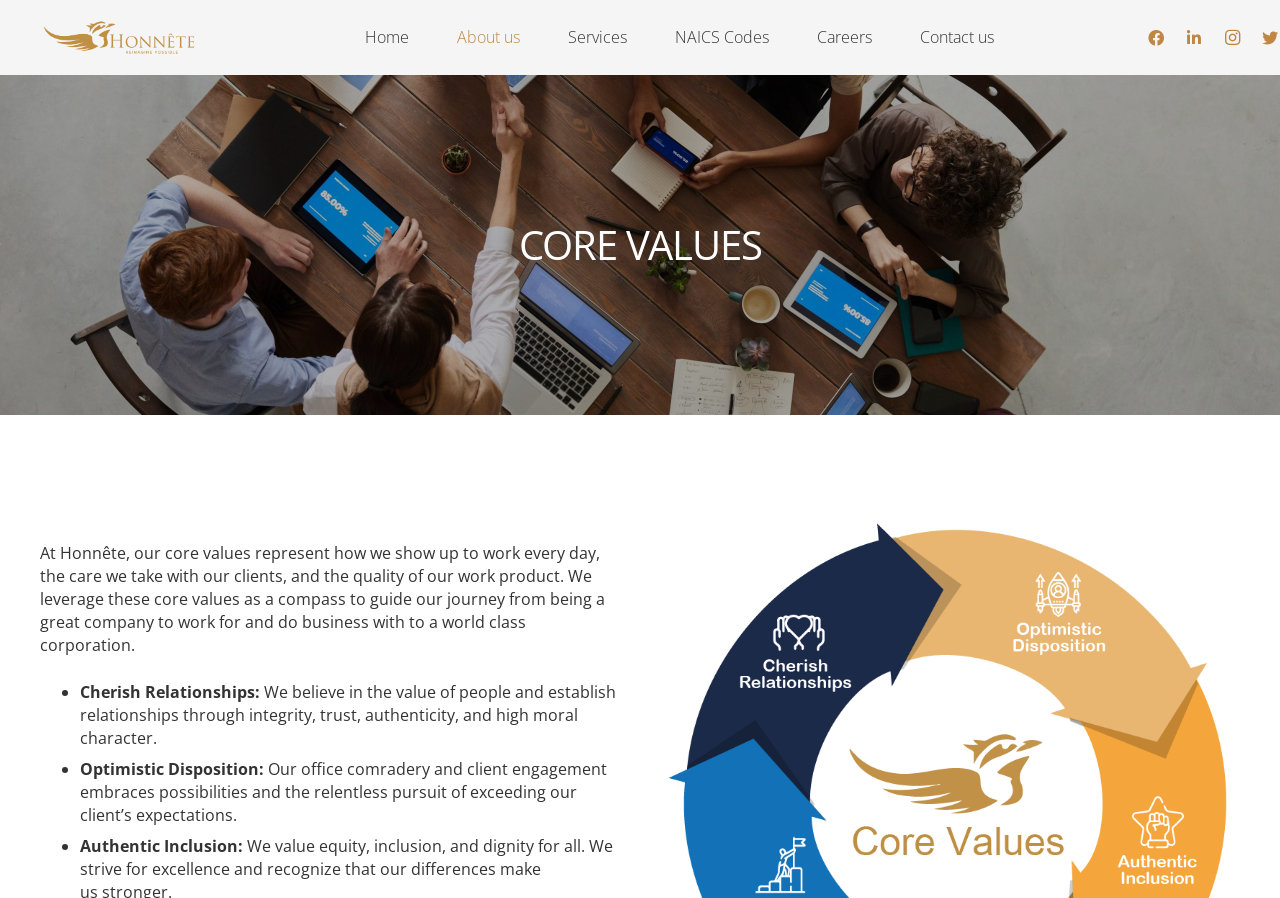Give an extensive and precise description of the webpage.

The webpage is about the core values of Honnete LLC. At the top, there are several links to different pages, including "Home", "About us", "Services", "NAICS Codes", "Careers", and "Contact us", which are aligned horizontally across the top of the page. On the top right, there are also links to the company's social media profiles, including Facebook, LinkedIn, and Instagram.

Below the links, there is a prominent heading "CORE VALUES" that spans almost the entire width of the page. Following the heading, there is a paragraph of text that explains the importance of core values in the company's daily work, client relationships, and work product.

Underneath the paragraph, there is a list of core values, each marked with a bullet point. The first value is "Cherish Relationships", which is described as establishing relationships through integrity, trust, authenticity, and high moral character. The second value is "Optimistic Disposition", which is about embracing possibilities and exceeding client expectations. The third value is "Authentic Inclusion", but its description is not provided in the accessibility tree.

Overall, the webpage has a clean and organized structure, with clear headings and concise text that effectively communicates the company's core values.